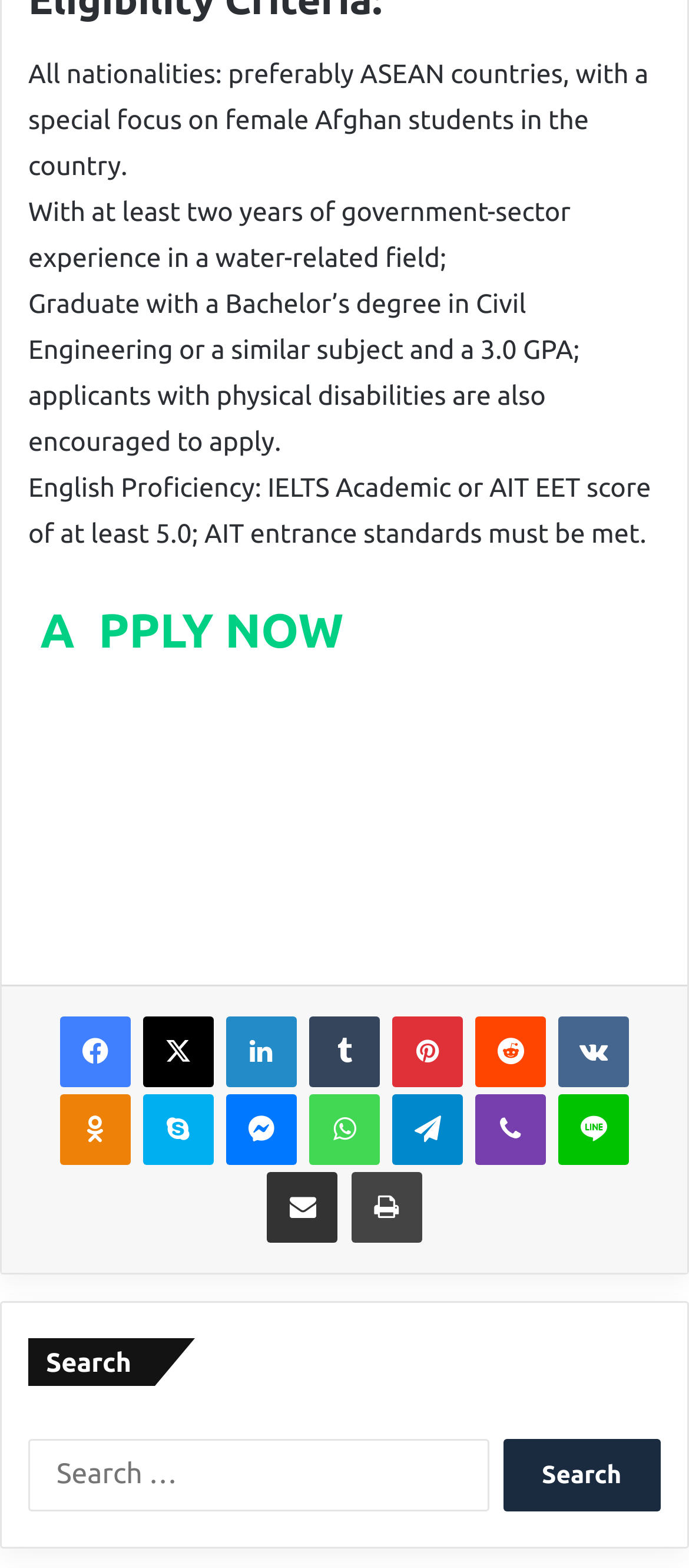Pinpoint the bounding box coordinates of the clickable element needed to complete the instruction: "Apply now". The coordinates should be provided as four float numbers between 0 and 1: [left, top, right, bottom].

[0.041, 0.383, 0.959, 0.425]